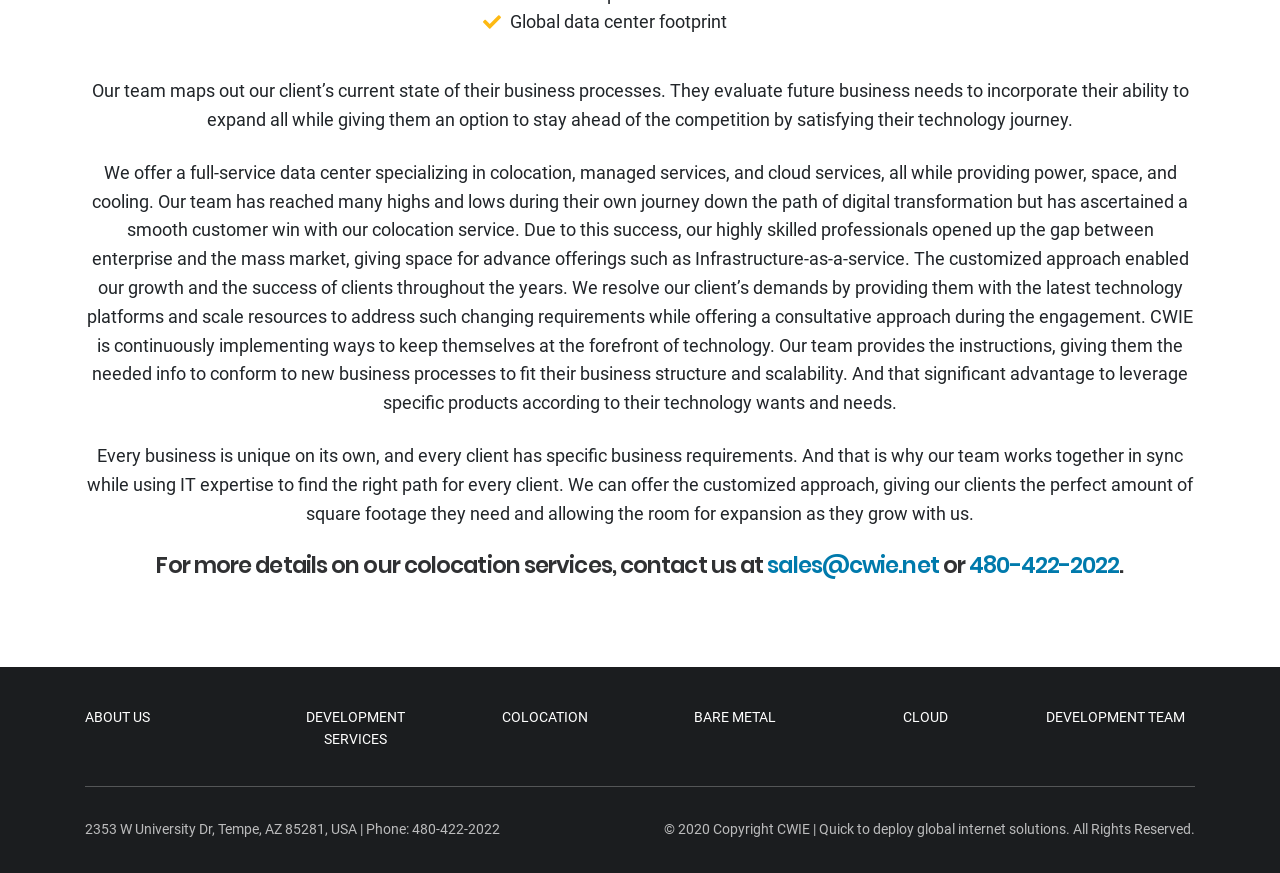Kindly provide the bounding box coordinates of the section you need to click on to fulfill the given instruction: "Contact sales".

[0.6, 0.629, 0.733, 0.666]